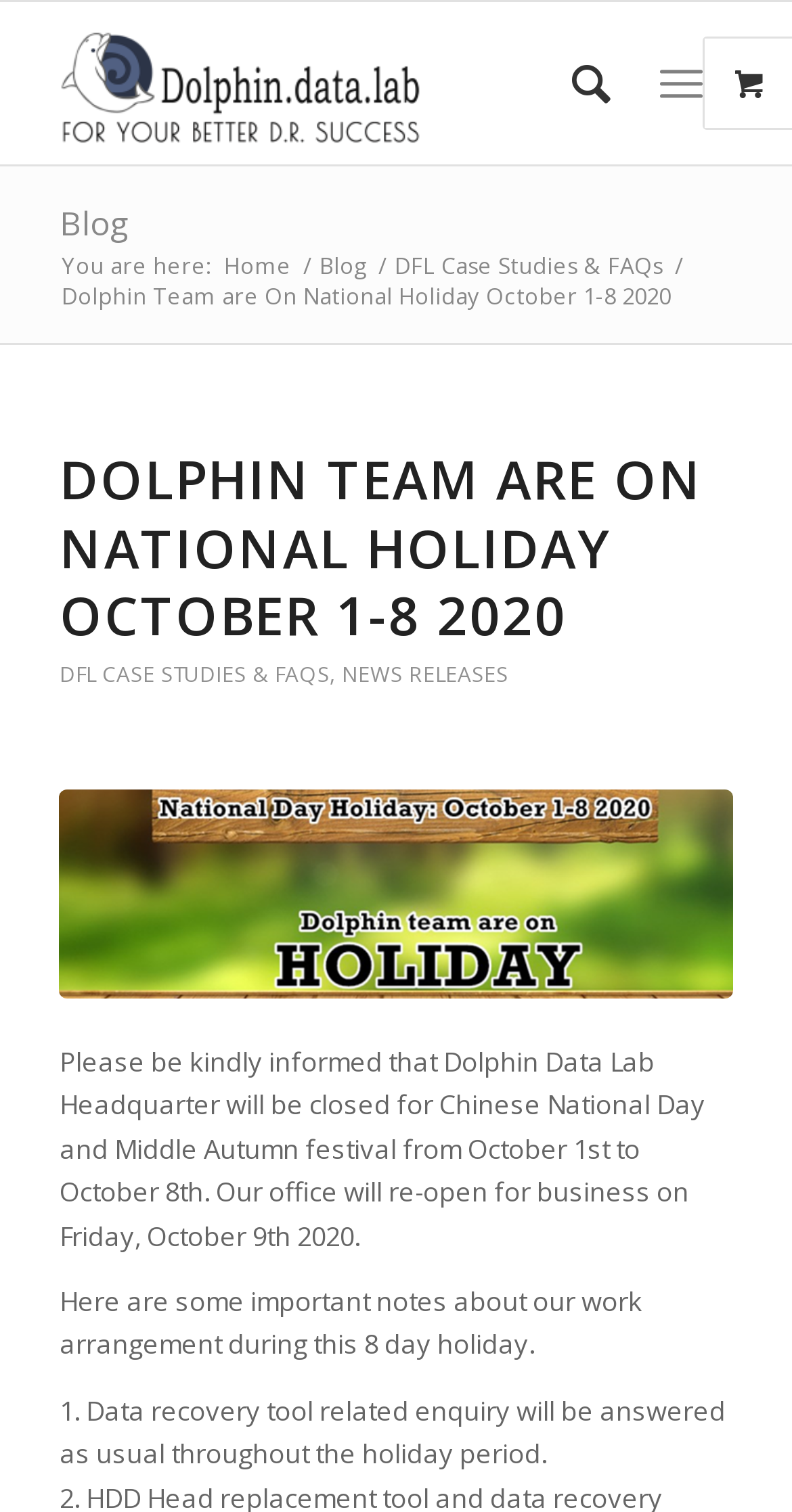Please identify the bounding box coordinates of the clickable area that will allow you to execute the instruction: "Click on the Dolphin Data Lab Logo".

[0.075, 0.001, 0.531, 0.109]